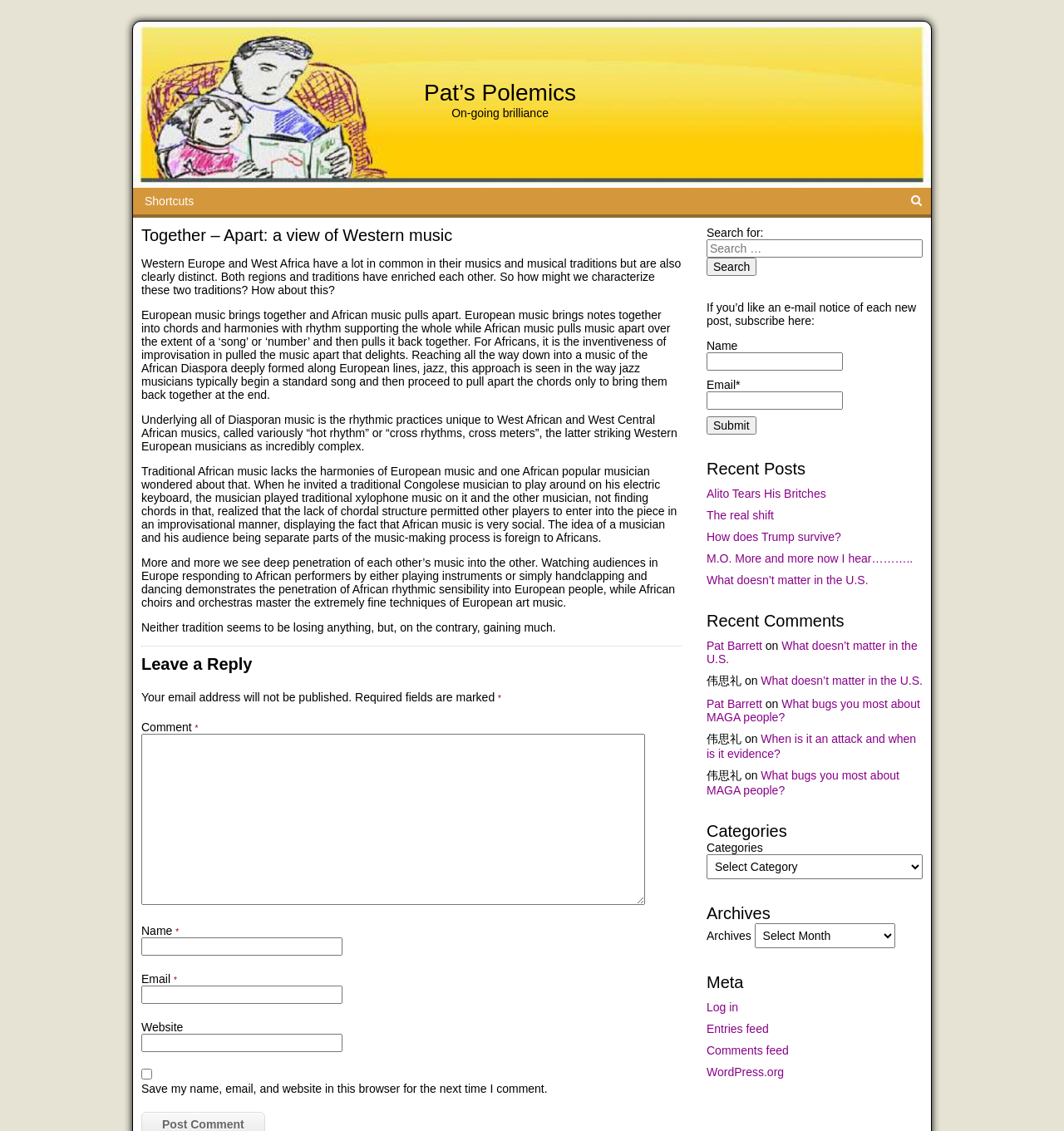Analyze the image and give a detailed response to the question:
What is the purpose of the 'Leave a Reply' section?

The 'Leave a Reply' section appears to be a comment form, allowing readers to respond to the article and engage in a discussion with the author and other readers.